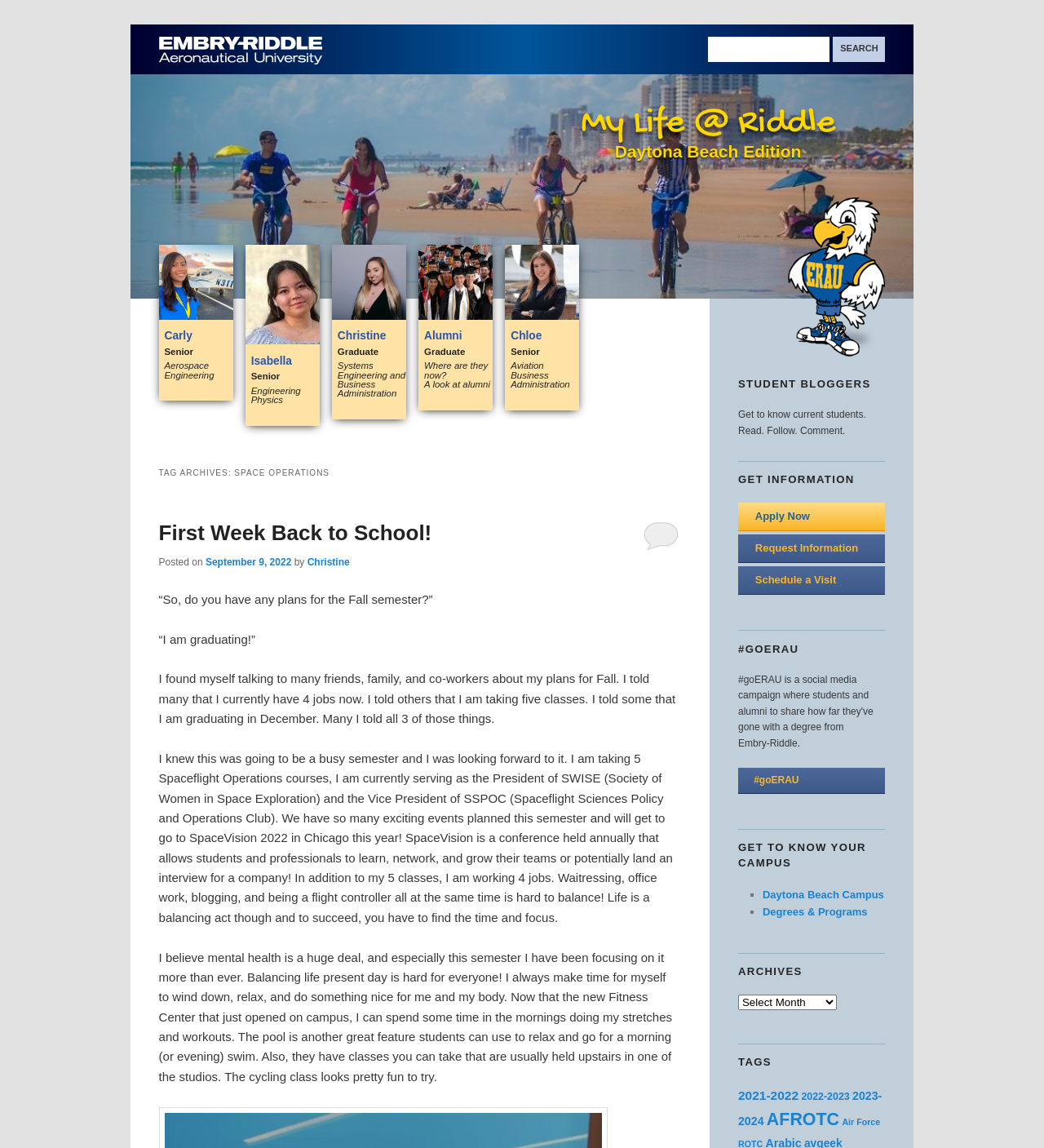Locate the bounding box coordinates of the area you need to click to fulfill this instruction: 'Read the blog post 'First Week Back to School!' '. The coordinates must be in the form of four float numbers ranging from 0 to 1: [left, top, right, bottom].

[0.152, 0.453, 0.413, 0.475]